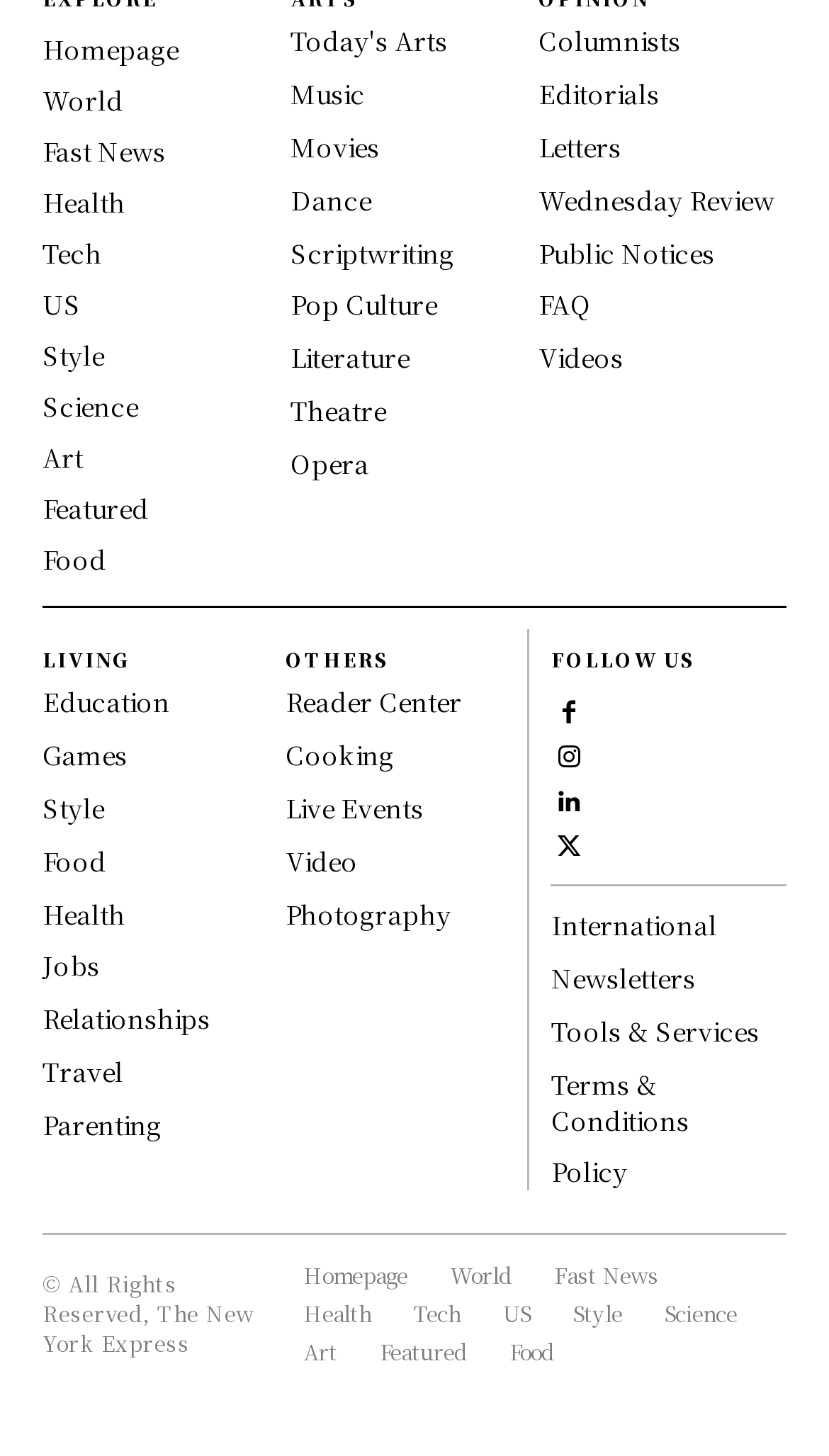Answer the following query concisely with a single word or phrase:
How many main sections are available on the webpage?

3